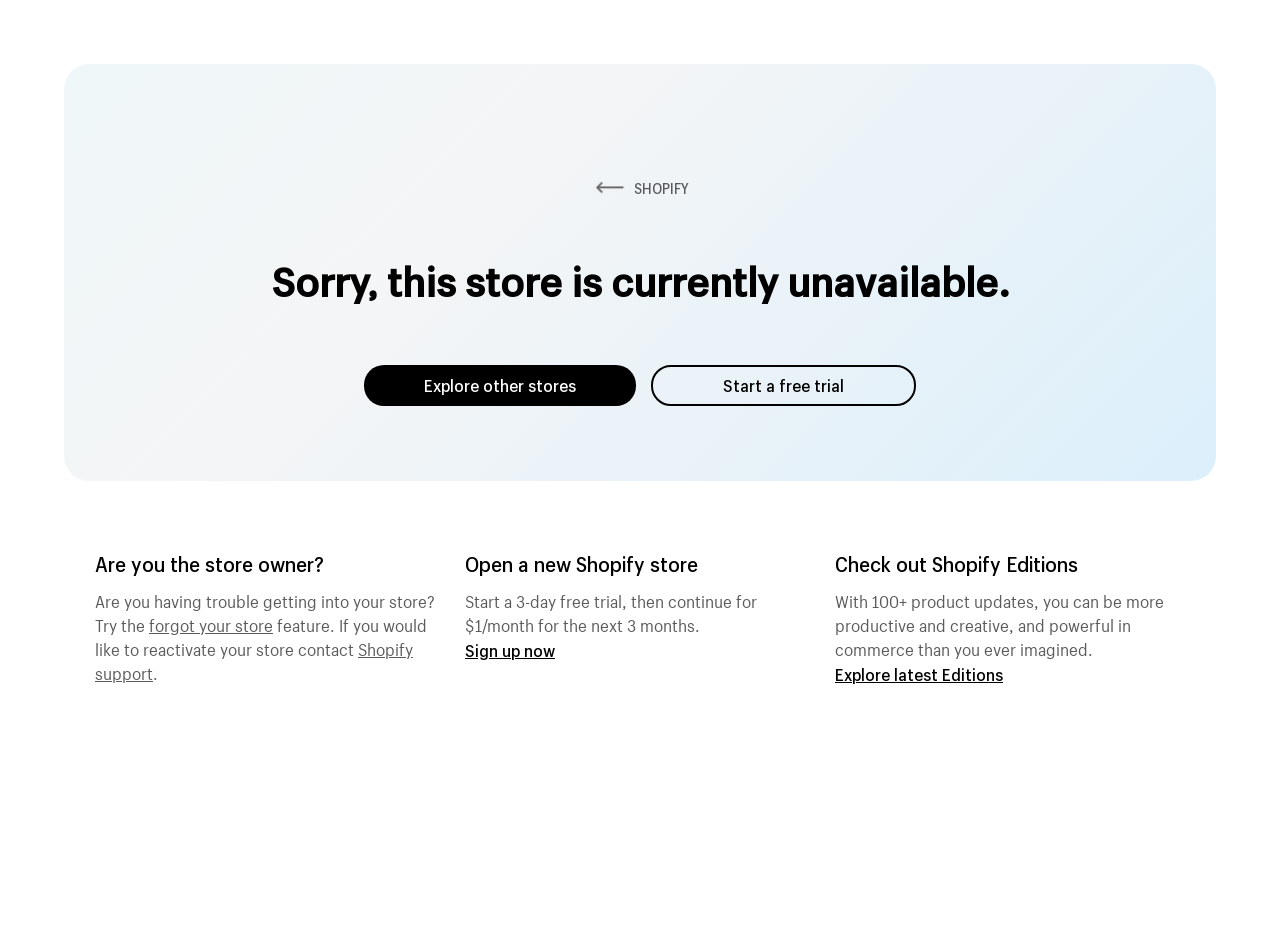Construct a comprehensive description capturing every detail on the webpage.

The webpage appears to be a Shopify ecommerce platform page. At the top, there is a prominent link to "SHOPIFY" accompanied by an image, likely the company's logo. Below this, a heading announces that the store is currently unavailable. 

To the right of the heading, there are two links: "Explore other stores" and "Start a free trial". The first link is positioned slightly above the second one. 

Further down, a section targets the store owner, asking if they are having trouble accessing their store. This section includes a link to "forgot your store" and another link to "Shopify support". 

Adjacent to this section, there is an invitation to open a new Shopify store, accompanied by a brief description of the benefits, including a 3-day free trial. A "Sign up now" link is provided below. 

On the right side of the page, there is a section promoting Shopify Editions, which includes a brief description of the product updates and a link to "Explore latest Editions".